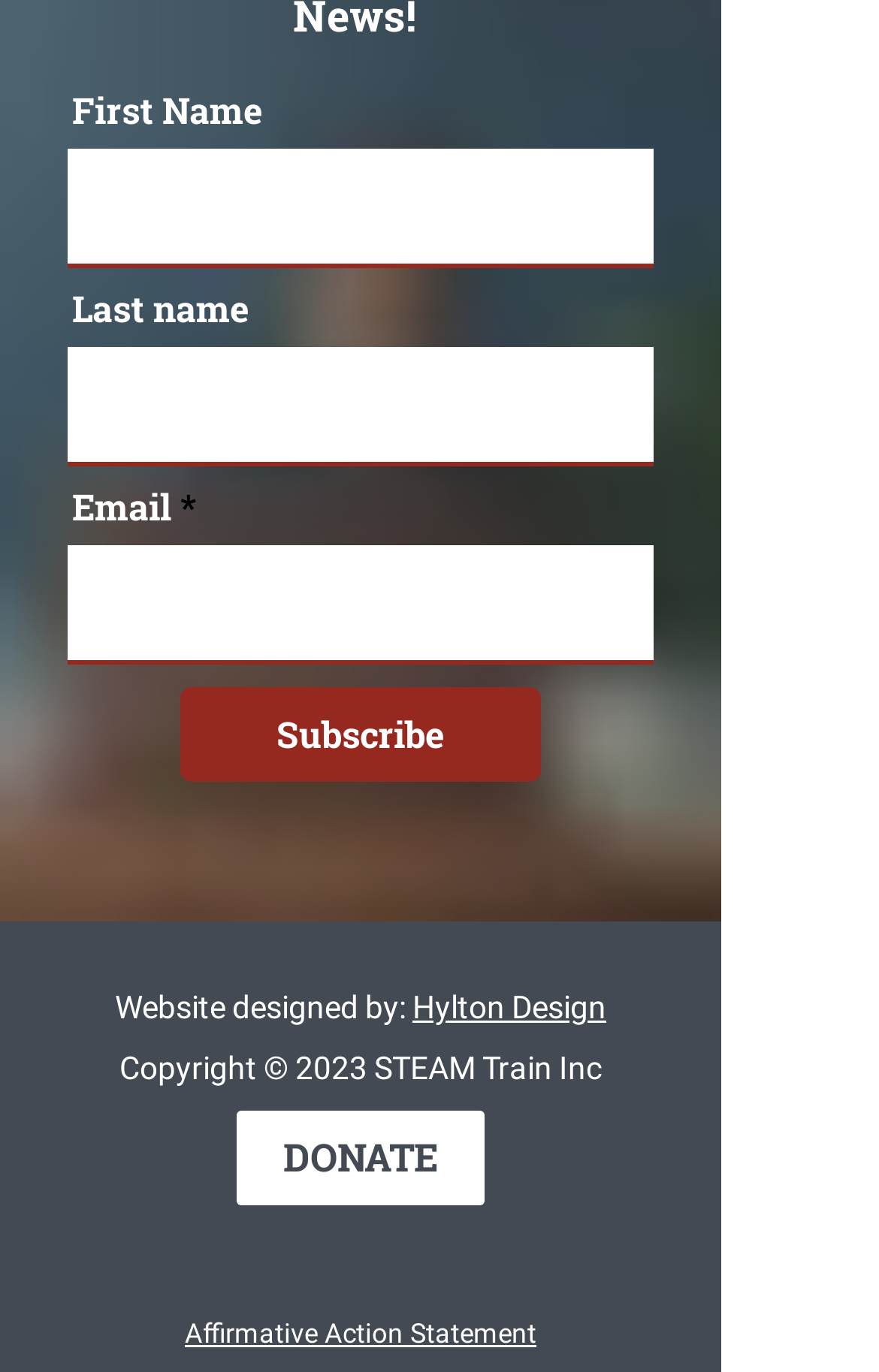Find the bounding box coordinates of the element's region that should be clicked in order to follow the given instruction: "Click subscribe". The coordinates should consist of four float numbers between 0 and 1, i.e., [left, top, right, bottom].

[0.205, 0.501, 0.615, 0.57]